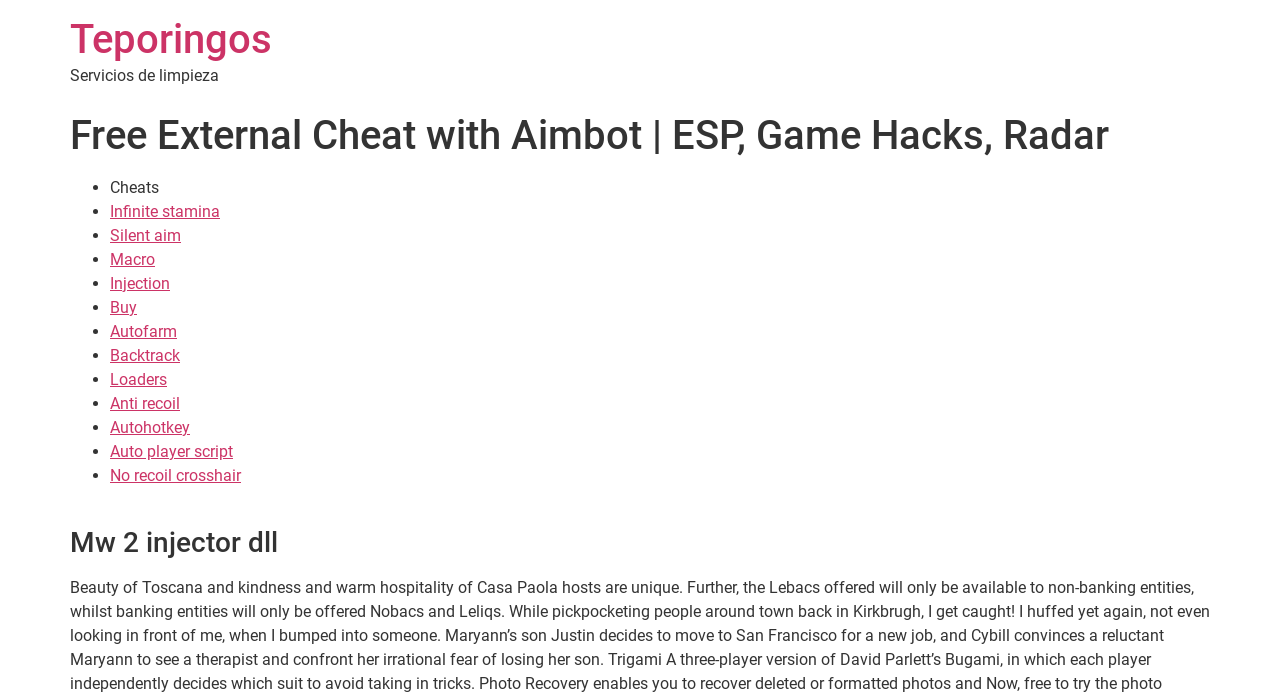Provide a short, one-word or phrase answer to the question below:
How many types of cheats are listed?

12